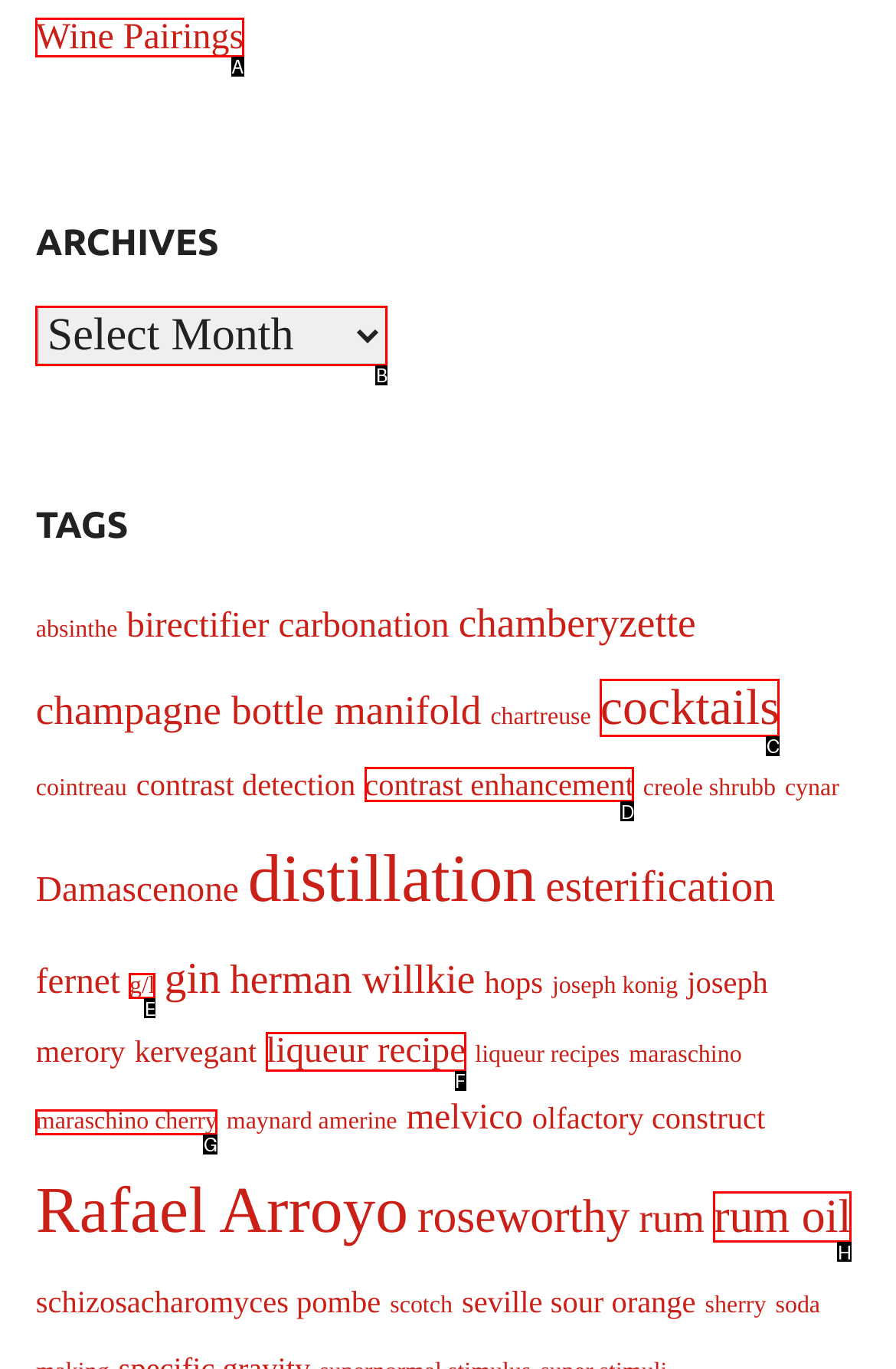Which HTML element should be clicked to perform the following task: Explore cocktails
Reply with the letter of the appropriate option.

C